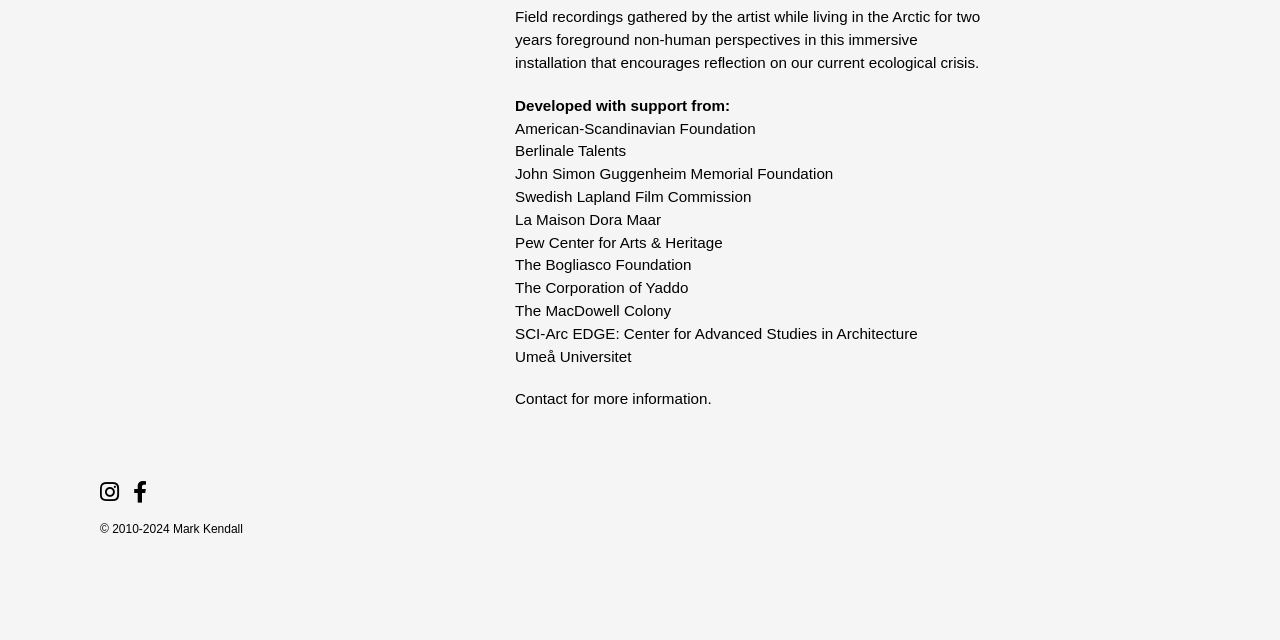Locate the UI element that matches the description parent_node: © 2010-2024 Mark Kendall in the webpage screenshot. Return the bounding box coordinates in the format (top-left x, top-left y, bottom-right x, bottom-right y), with values ranging from 0 to 1.

[0.078, 0.76, 0.101, 0.787]